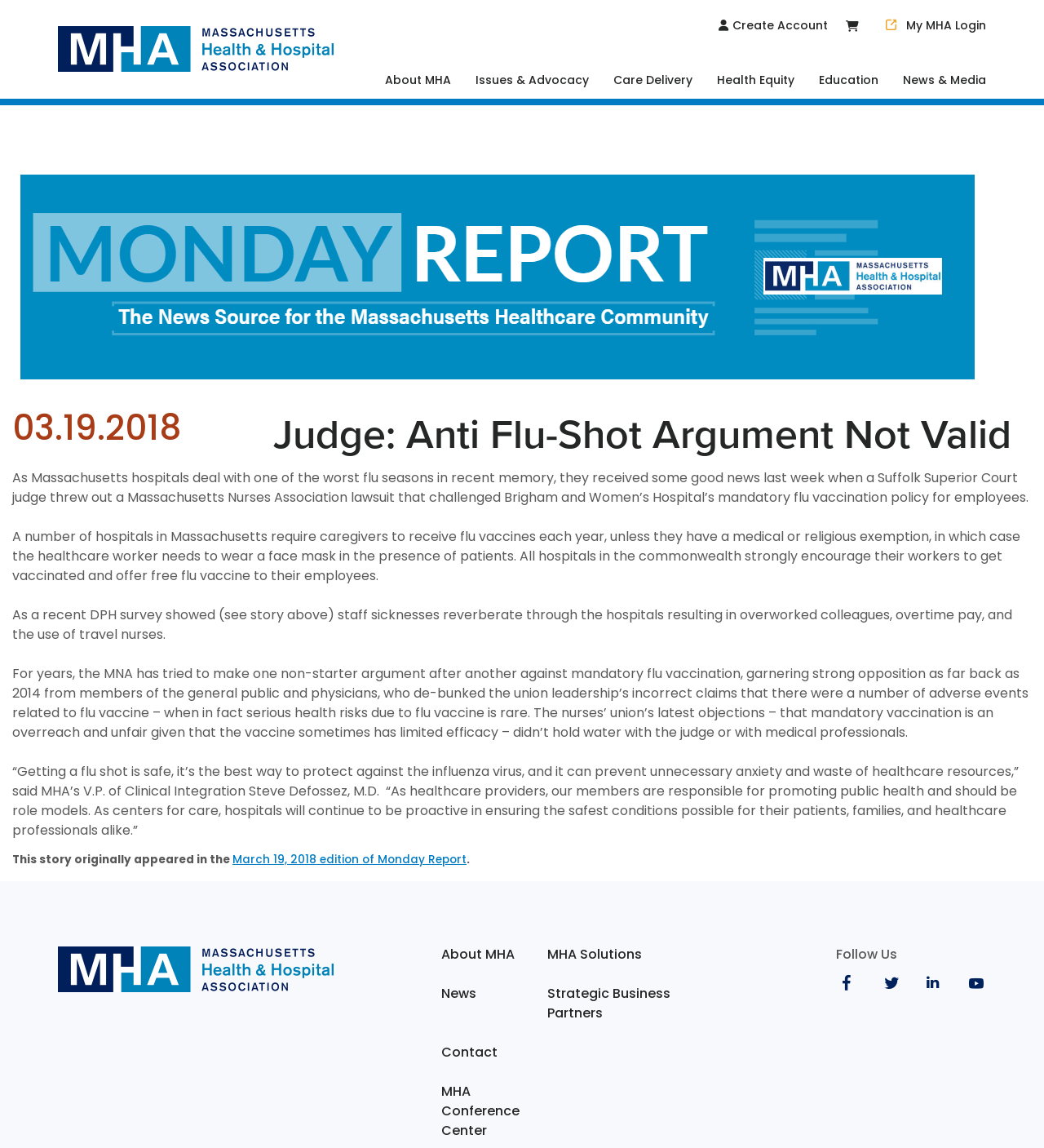How many links are there in the main navigation menu?
Please craft a detailed and exhaustive response to the question.

I counted the number of link elements in the main navigation menu and found that there are 7 links: 'About MHA', 'Issues & Advocacy', 'Care Delivery', 'Health Equity', 'Education', 'News & Media', and 'MHA homepage'.